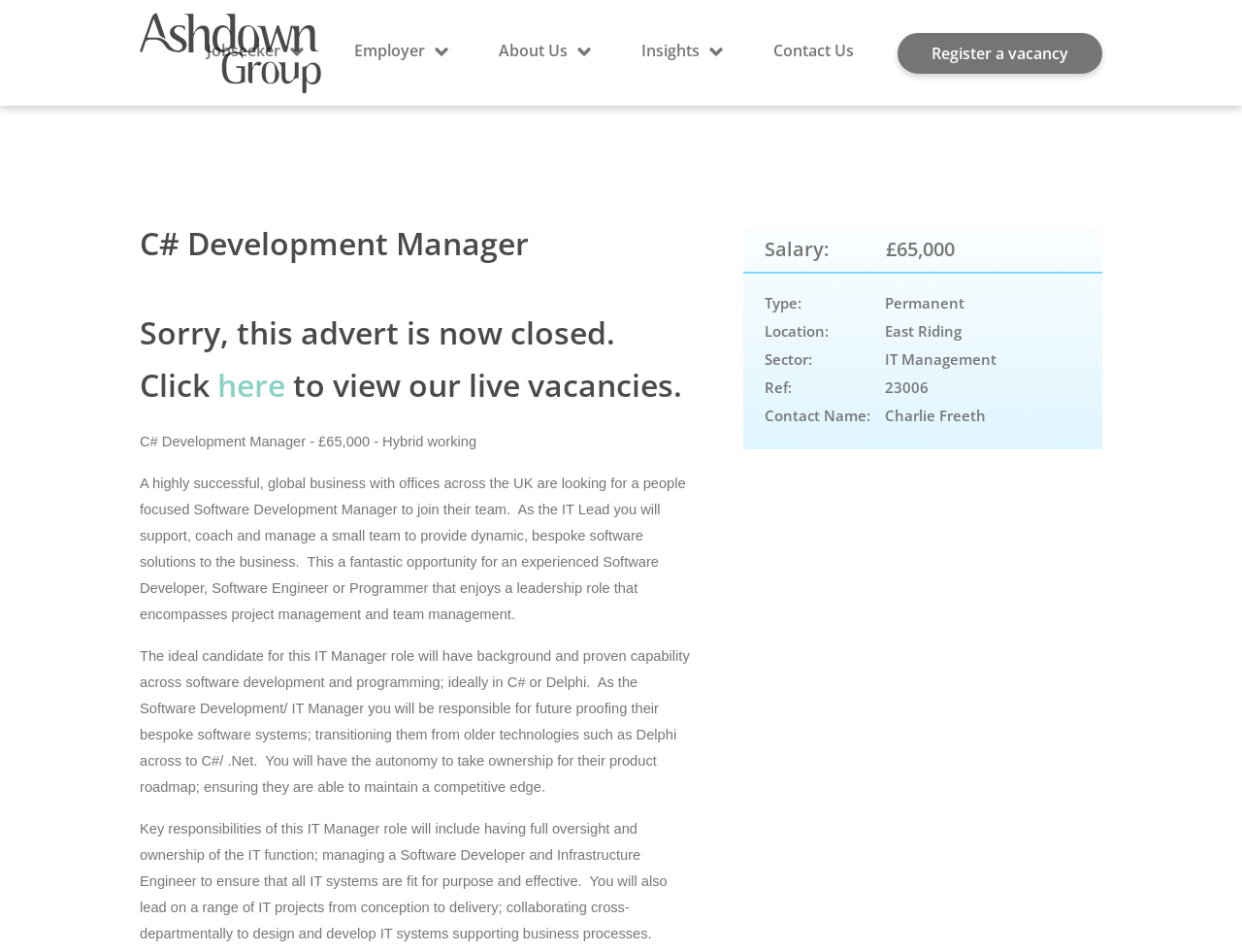What is the job title of the vacancy?
Look at the image and respond with a one-word or short phrase answer.

C# Development Manager